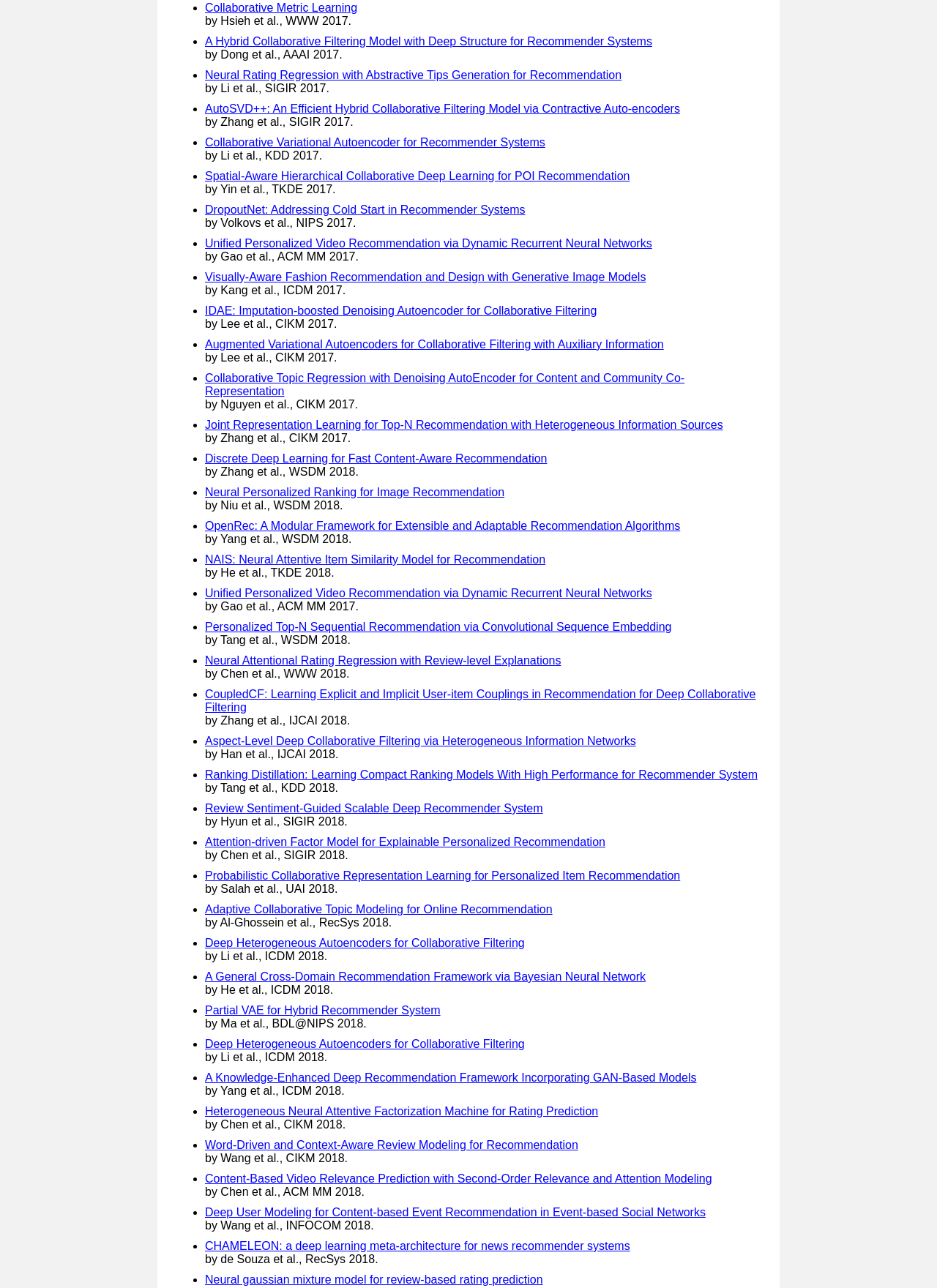Please determine the bounding box coordinates of the element to click in order to execute the following instruction: "Check 'Collaborative Variational Autoencoder for Recommender Systems'". The coordinates should be four float numbers between 0 and 1, specified as [left, top, right, bottom].

[0.219, 0.106, 0.582, 0.115]